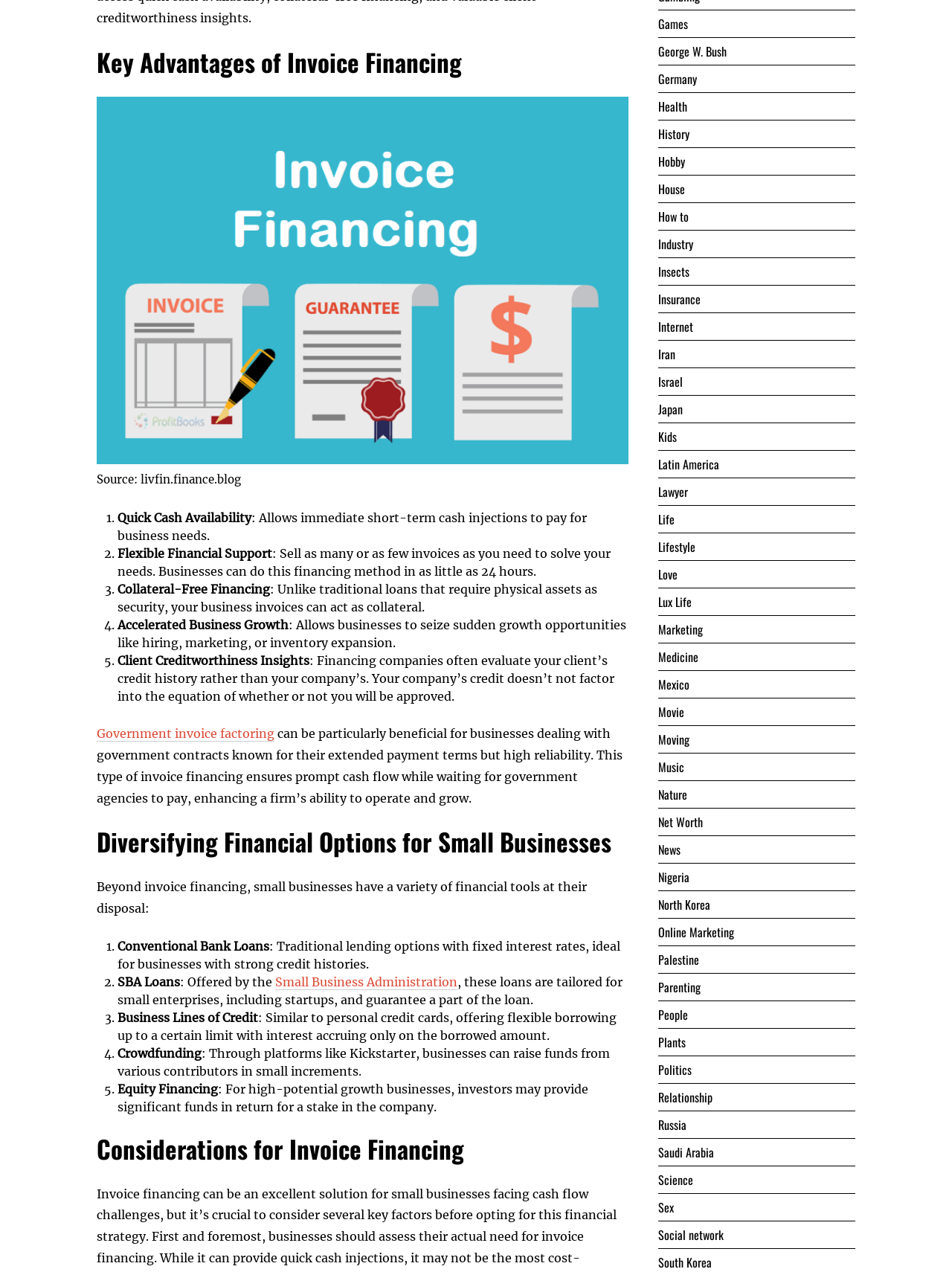What are the key advantages of invoice financing?
Look at the screenshot and respond with a single word or phrase.

Quick cash, flexible support, collateral-free financing, accelerated growth, and client creditworthiness insights